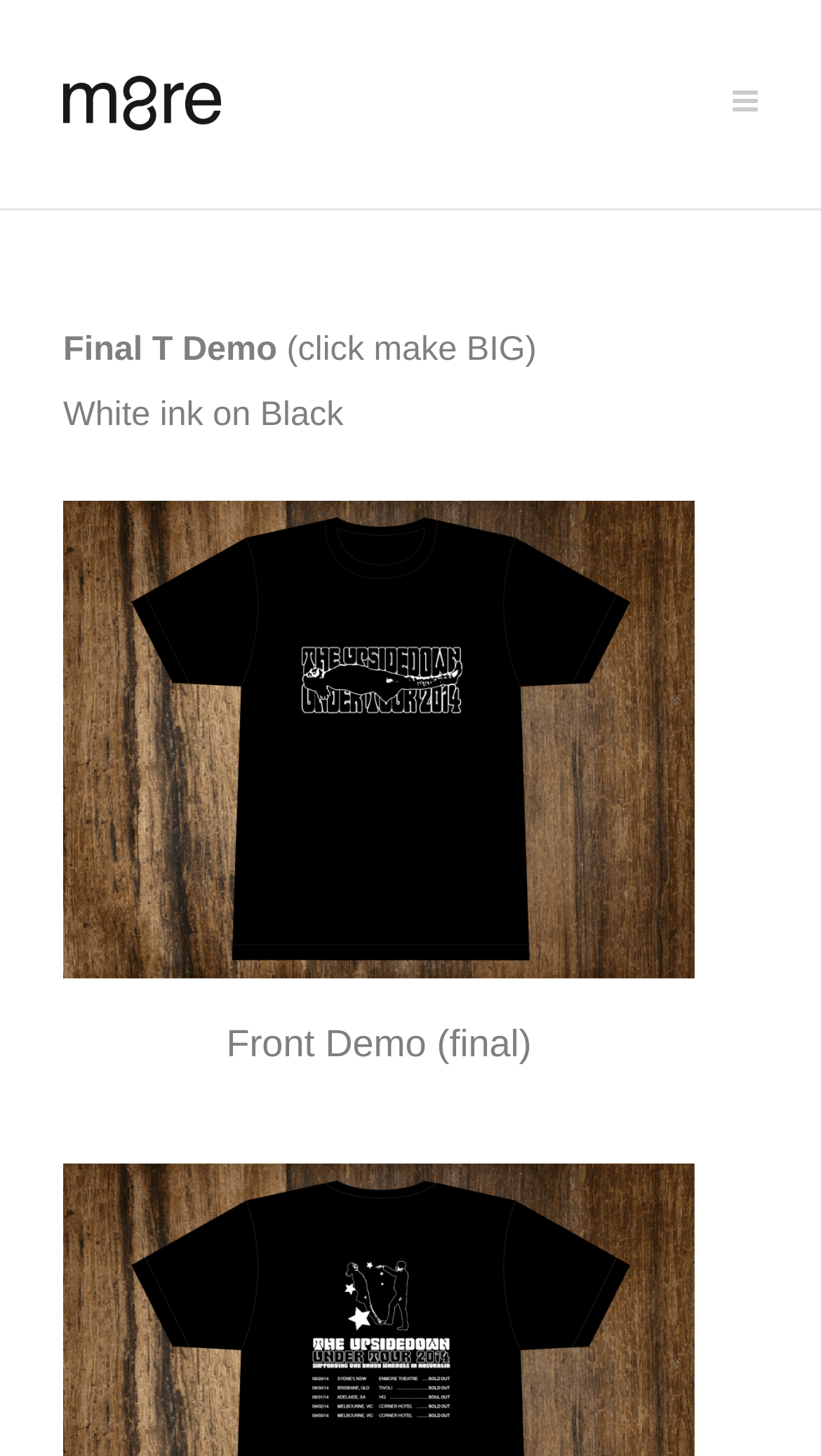What is the purpose of clicking on the link?
Please ensure your answer to the question is detailed and covers all necessary aspects.

The answer can be found in the StaticText element '(click make BIG)' which implies that clicking on the link will make the image or content bigger.